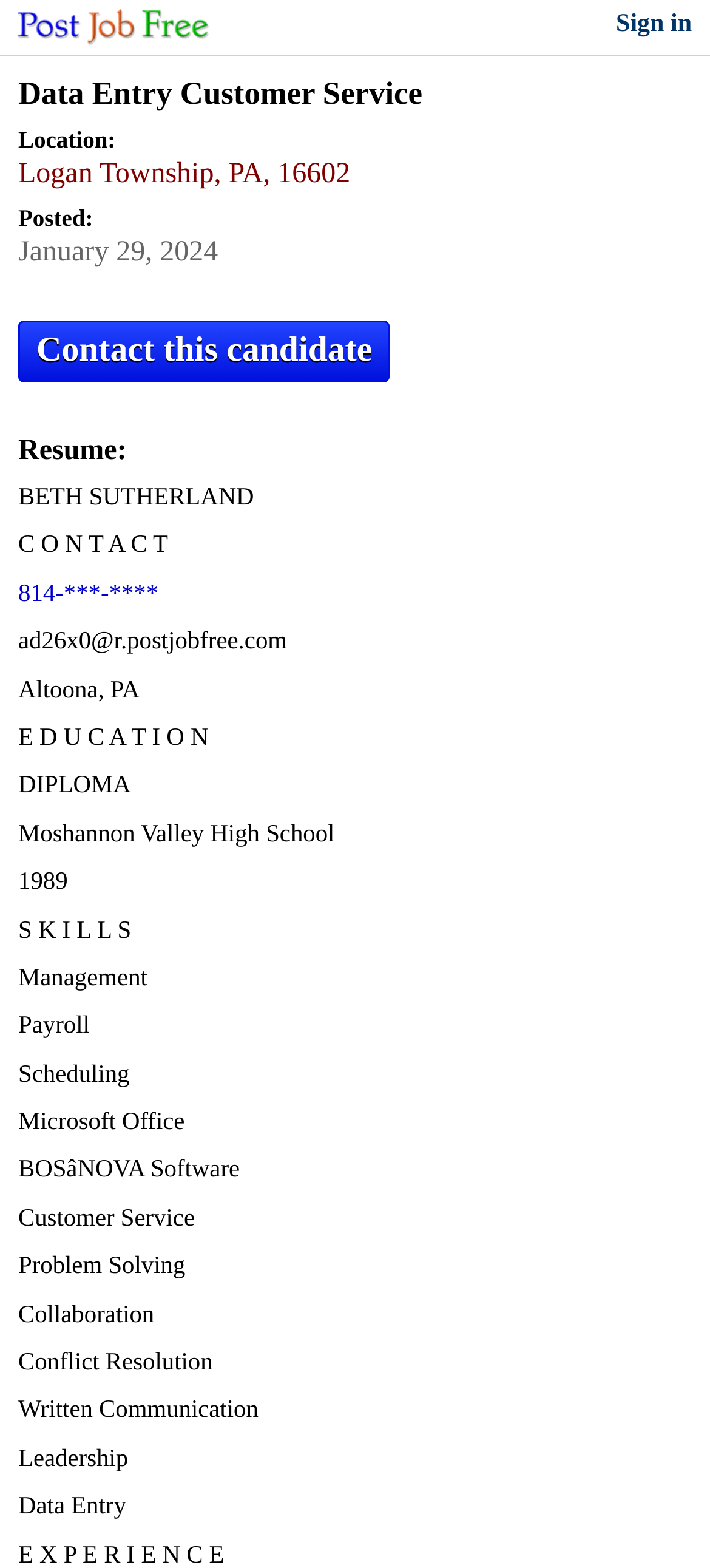Provide a thorough summary of the webpage.

This webpage appears to be a resume for a Data Entry Customer Service position in Logan Township, PA. At the top left, there is a link to "Post Job Free" accompanied by an image. On the top right, there is a link to "Sign in". 

Below the top section, the resume title "Data Entry Customer Service" is prominently displayed. The location "Logan Township, PA, 16602" is mentioned, along with the posting date "January 29, 2024". 

A "Contact this candidate" link is provided, allowing users to reach out to the candidate. The resume itself is divided into sections, starting with the candidate's name "BETH SUTHERLAND" and contact information. 

The education section lists a diploma from Moshannon Valley High School in 1989. The skills section is extensive, covering various areas such as management, payroll, scheduling, Microsoft Office, and customer service. 

Finally, the experience section is headed by the title "E X P E R I E N C E", although the actual experience details are not provided in the accessibility tree.